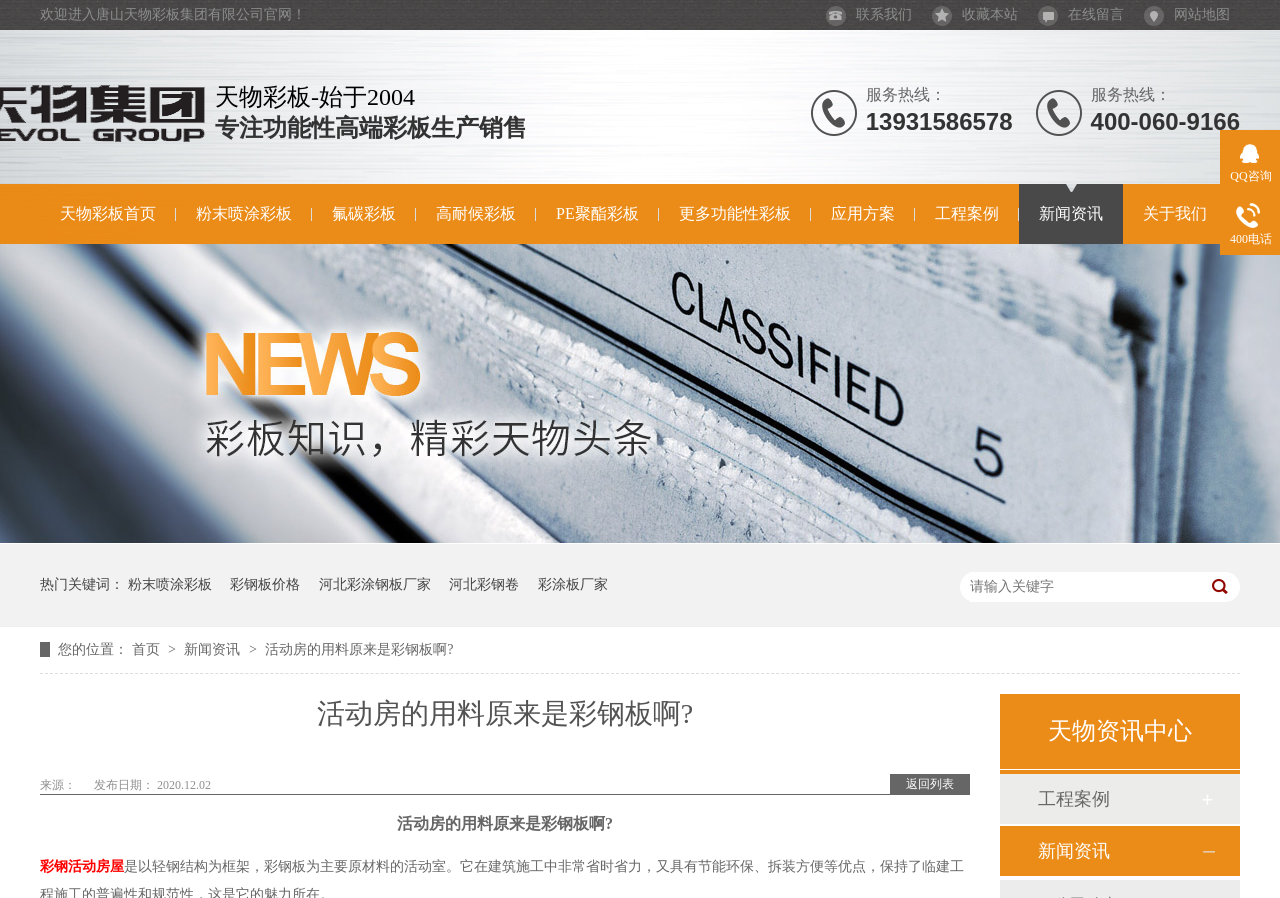Pinpoint the bounding box coordinates of the area that must be clicked to complete this instruction: "call the 400 hotline".

[0.961, 0.258, 0.994, 0.274]